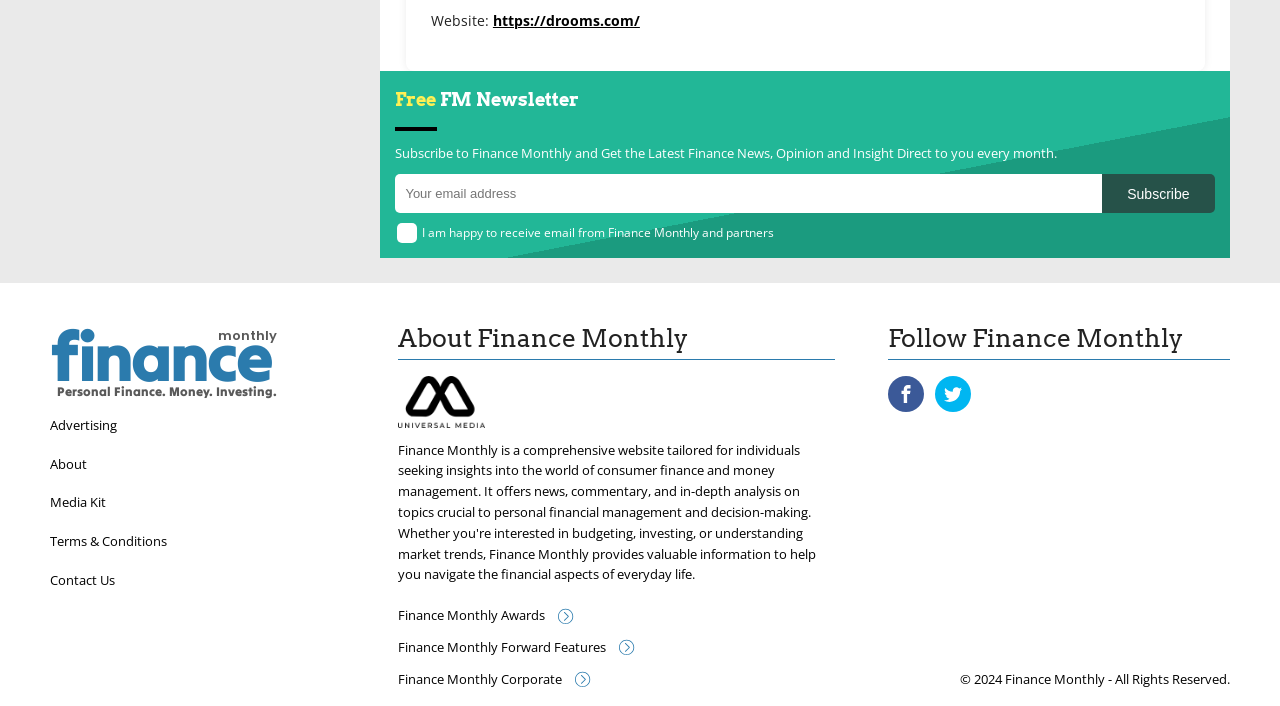Please find the bounding box coordinates of the element that you should click to achieve the following instruction: "Subscribe to Finance Monthly newsletter". The coordinates should be presented as four float numbers between 0 and 1: [left, top, right, bottom].

[0.861, 0.246, 0.949, 0.301]